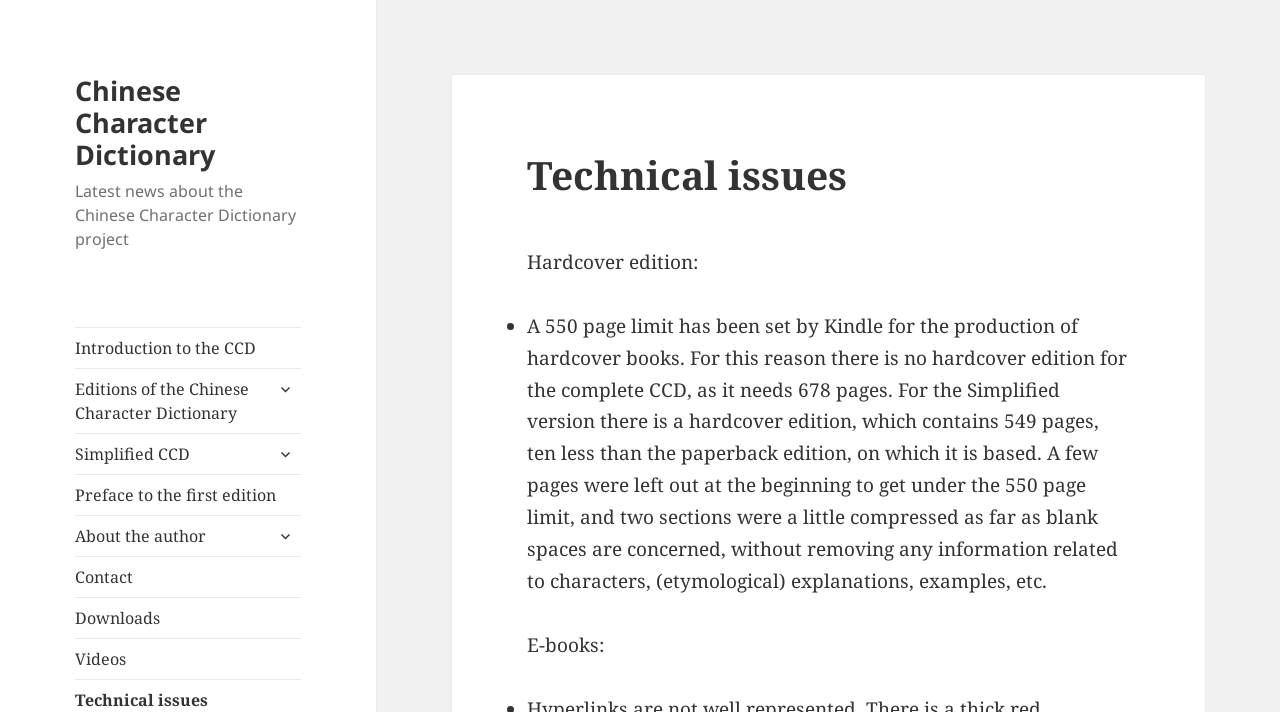What type of content can be downloaded from this webpage?
Can you offer a detailed and complete answer to this question?

The webpage mentions 'E-books:' in the text, suggesting that e-books are one type of content that can be downloaded from this webpage.